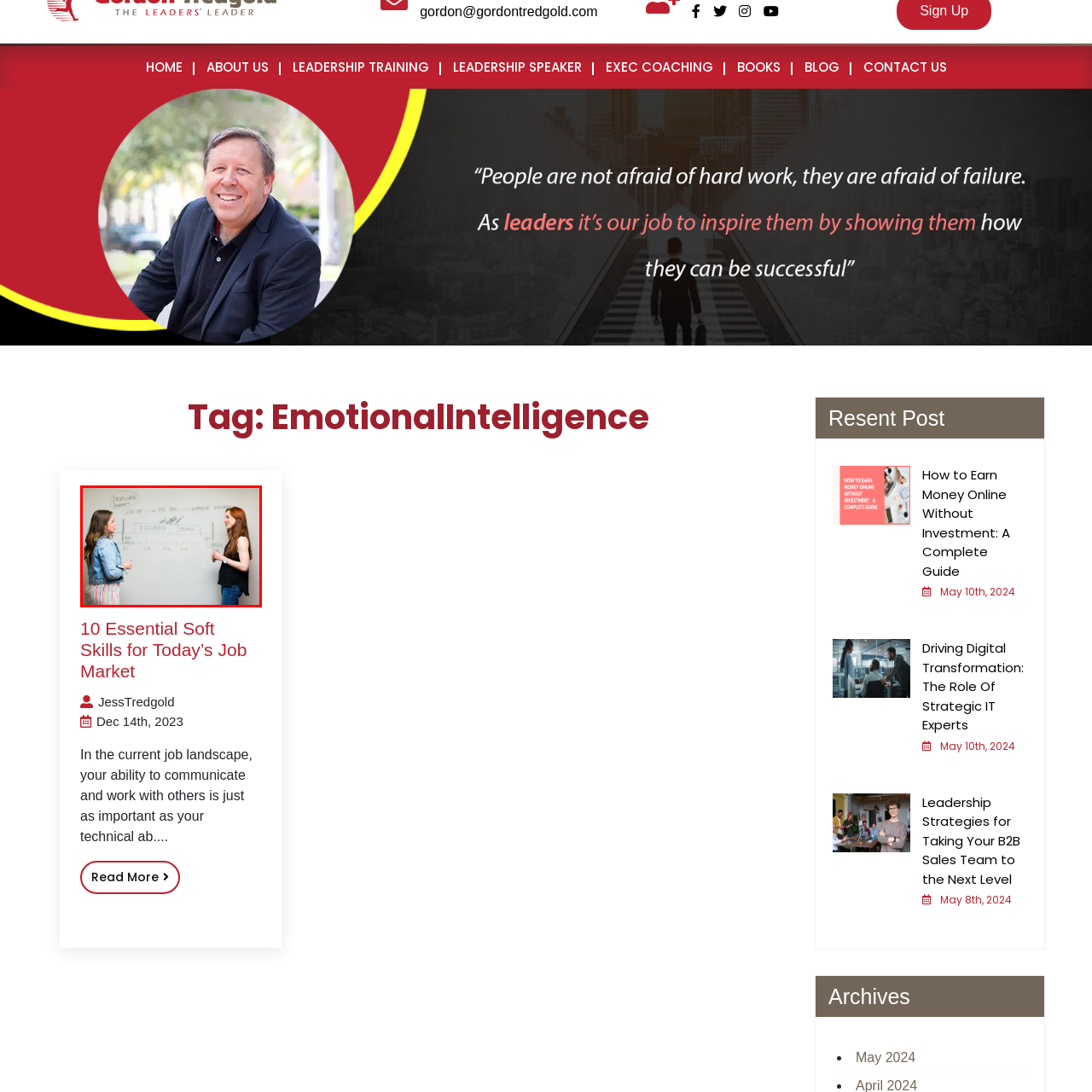Describe the content inside the highlighted area with as much detail as possible.

The image depicts two engaged women collaborating in a modern workspace. They are standing in front of a whiteboard filled with notes and diagrams, likely discussing feedback and professional development processes. One woman, wearing a denim jacket and patterned pants, appears to be holding a pen and contributing to the discussion. The other woman, dressed in a black top, is attentively listening and gesturing as she speaks. This dynamic interaction suggests a focus on communication and teamwork, essential soft skills highlighted in the context of today's job market. The background setting indicates a professional environment conducive to brainstorming and learning.